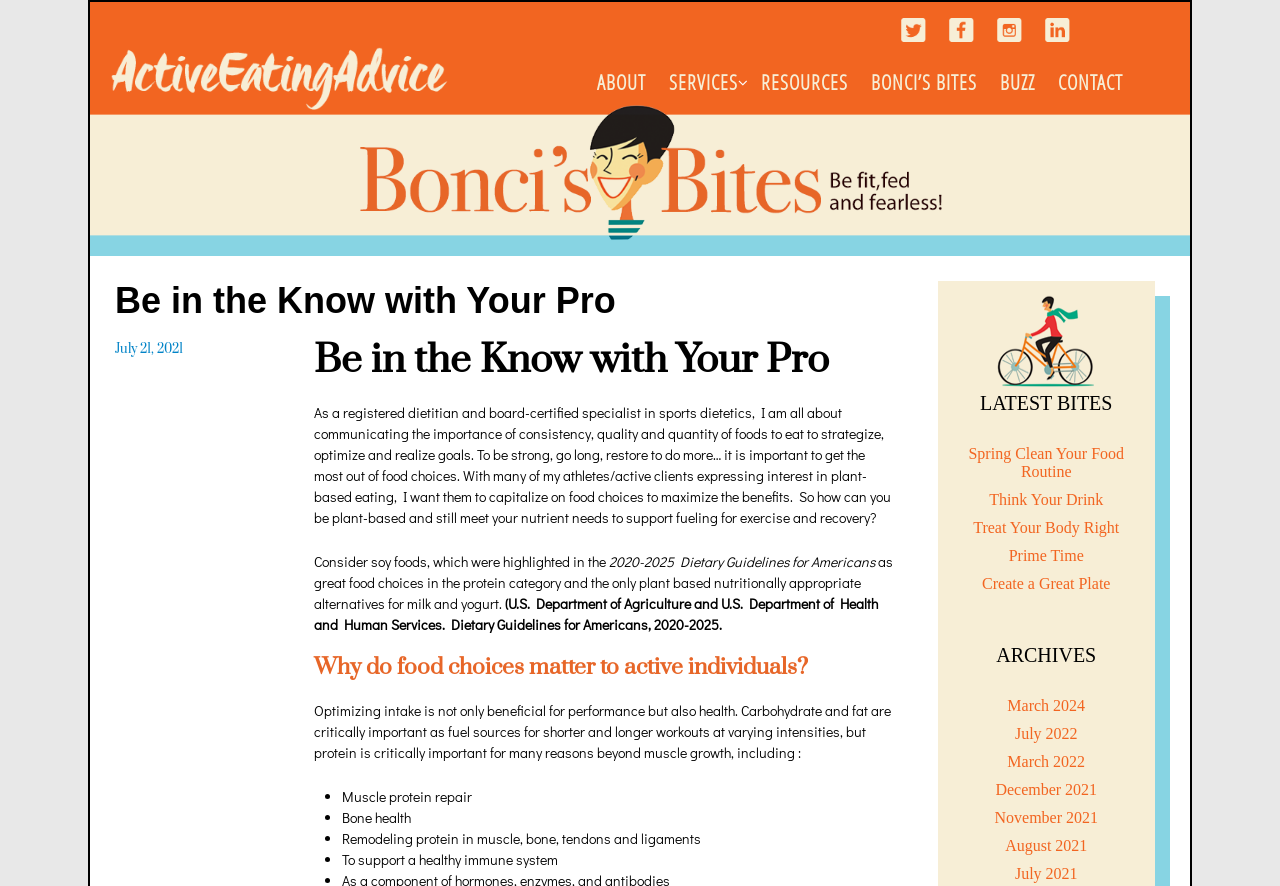Identify the bounding box coordinates of the clickable region necessary to fulfill the following instruction: "Login to members area". The bounding box coordinates should be four float numbers between 0 and 1, i.e., [left, top, right, bottom].

None